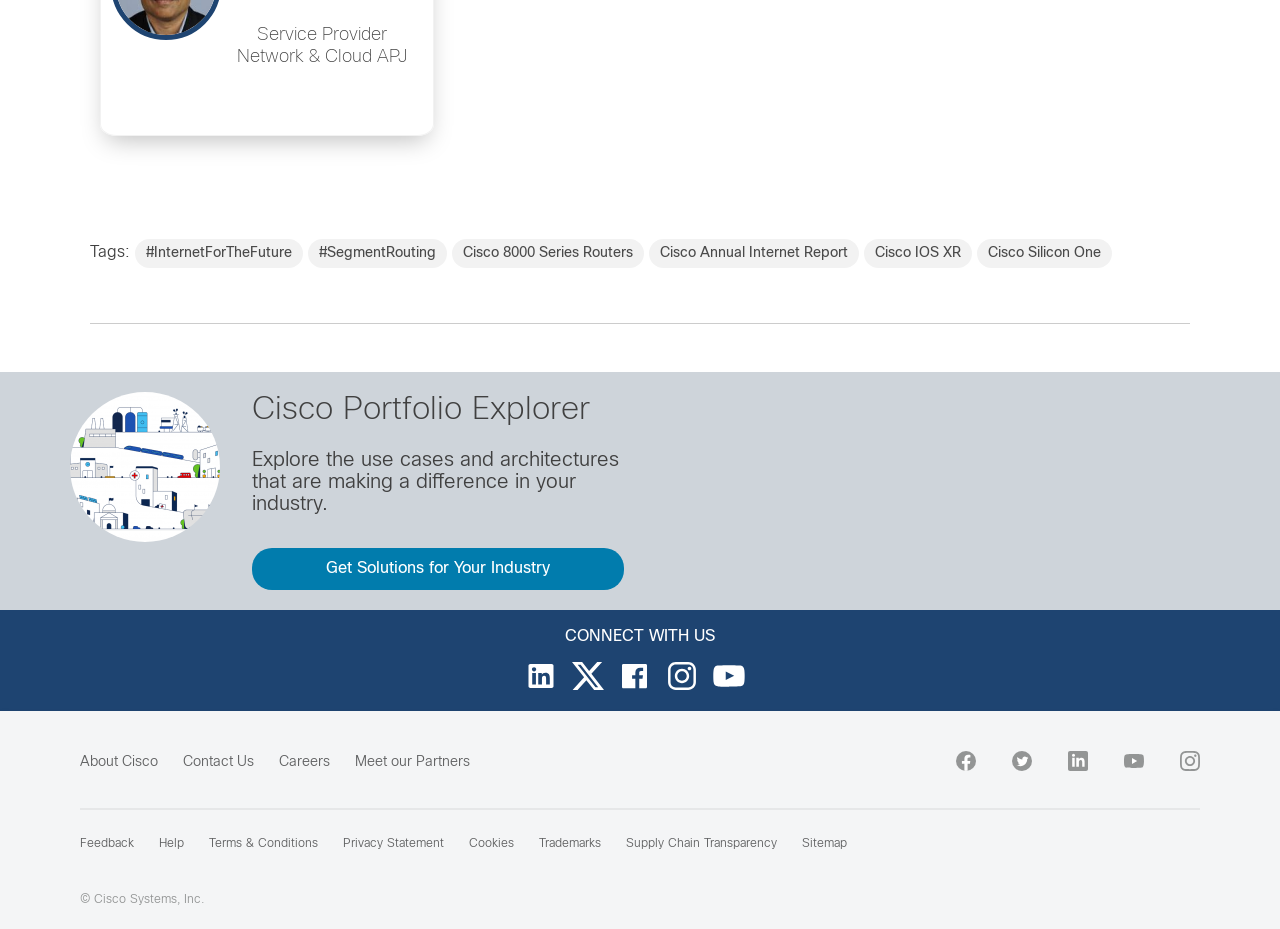From the element description Sitemap, predict the bounding box coordinates of the UI element. The coordinates must be specified in the format (top-left x, top-left y, bottom-right x, bottom-right y) and should be within the 0 to 1 range.

[0.627, 0.902, 0.662, 0.915]